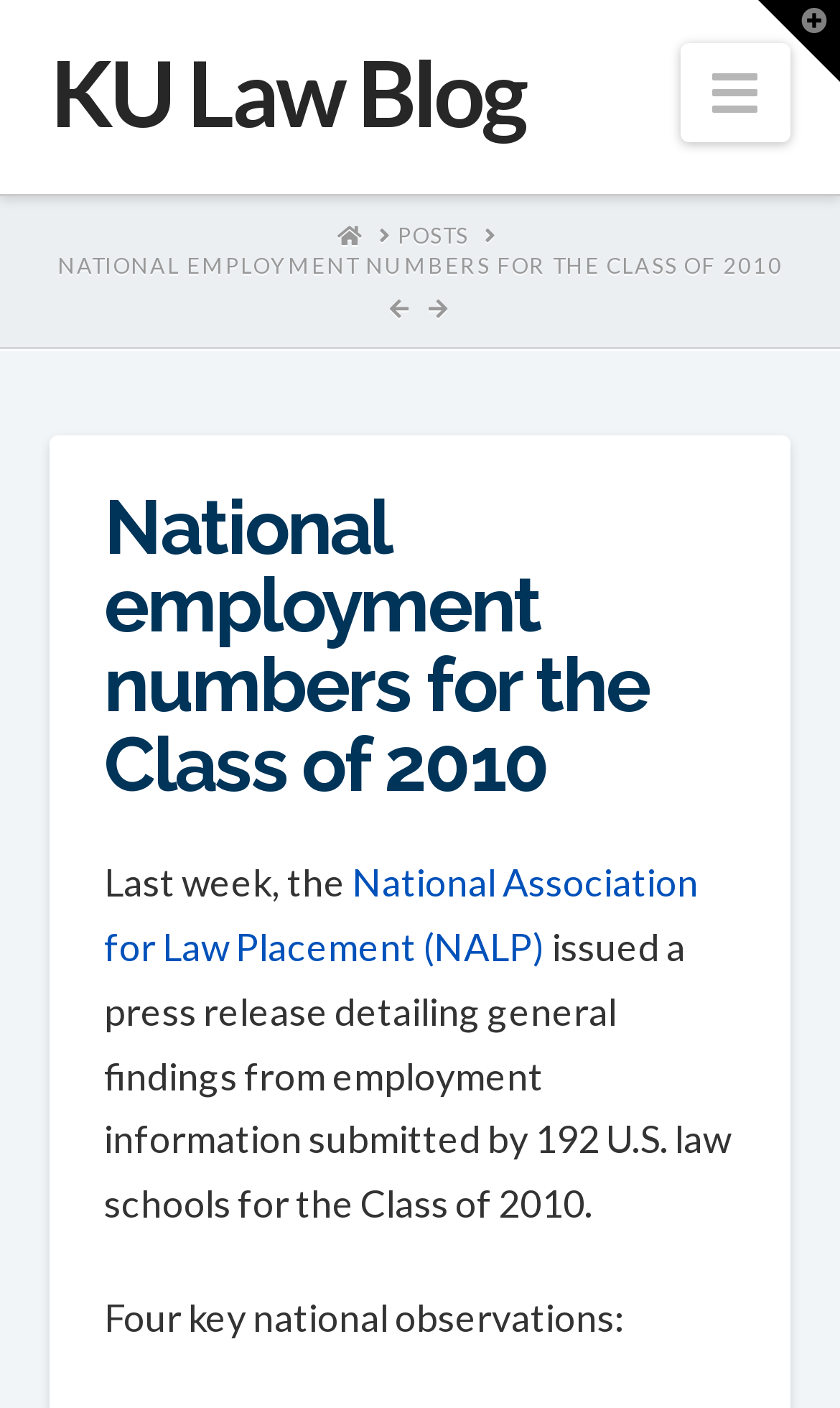What is the name of the blog?
Please provide a comprehensive answer to the question based on the webpage screenshot.

The name of the blog can be found at the top of the webpage, where it says 'KU Law Blog' in a link format.